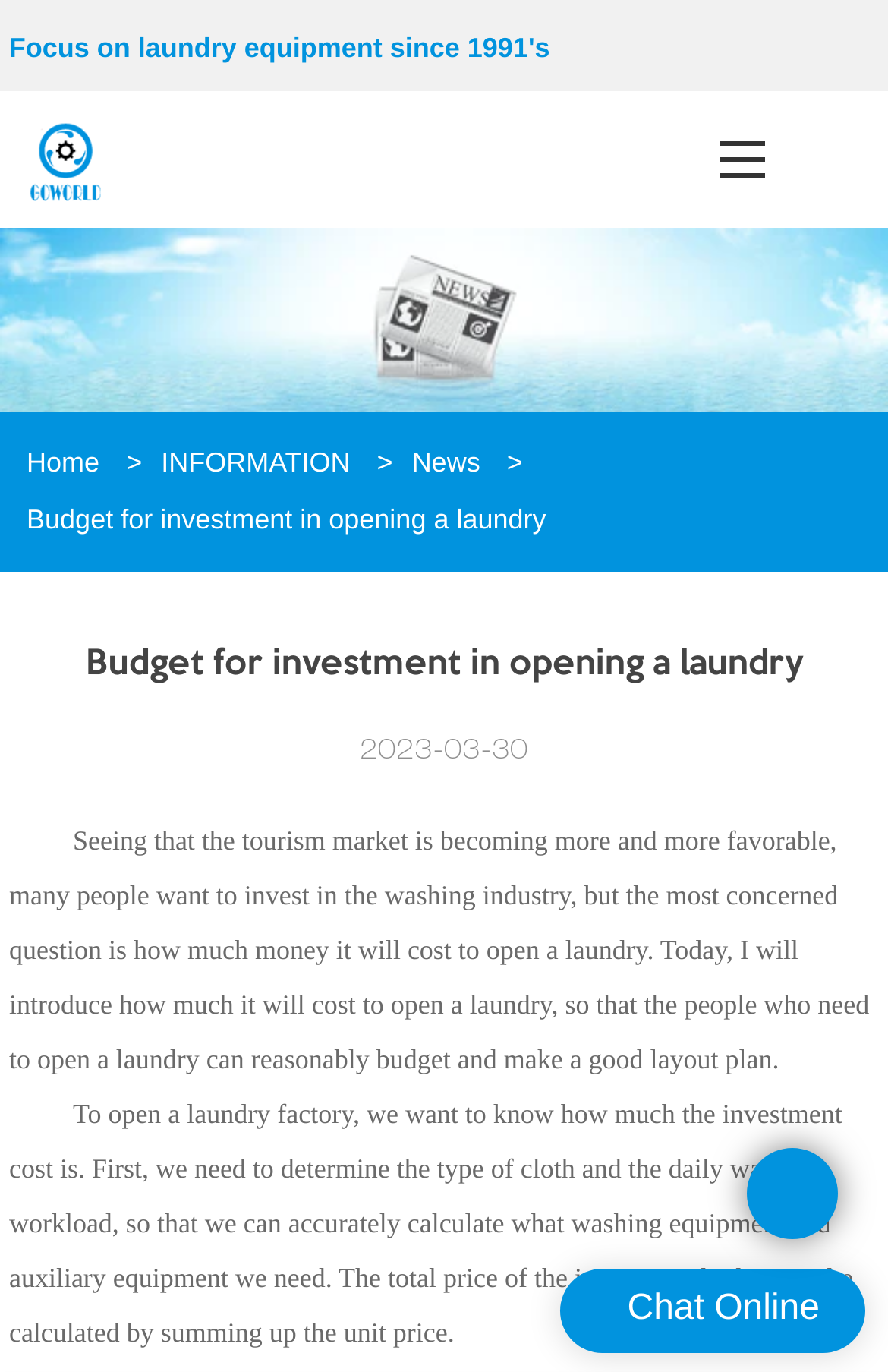What is the topic of the article?
Based on the image, provide a one-word or brief-phrase response.

Opening a laundry